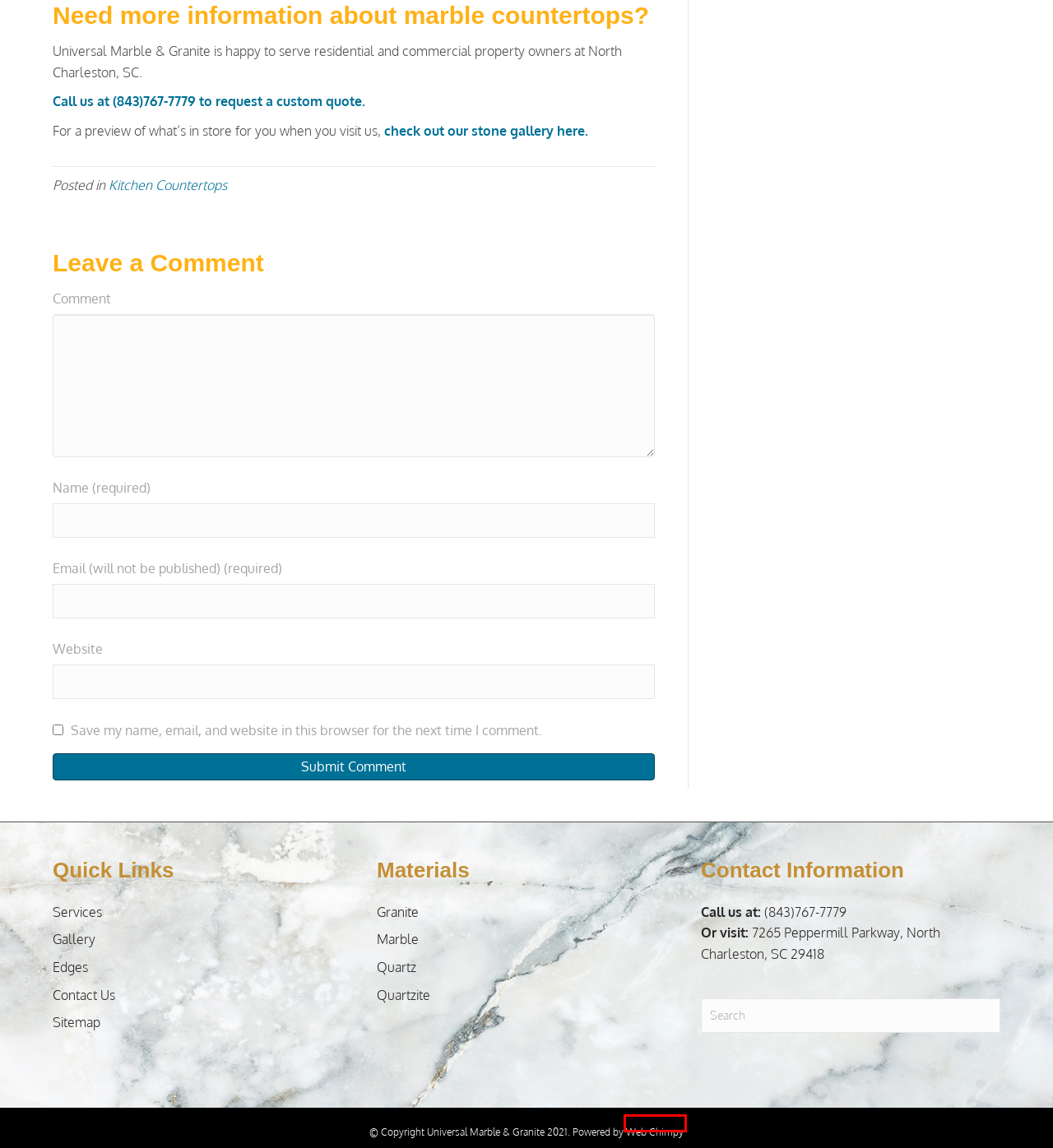Inspect the provided webpage screenshot, concentrating on the element within the red bounding box. Select the description that best represents the new webpage after you click the highlighted element. Here are the candidates:
A. Expert Insights and Inspiration for Timeless Granite Designs
B. Countertops Providers In Charleston, SC | Universal Marble
C. Sitemap | Universal Marble and Granite
D. Lead Generation & Marketing for Small Businesses | Web Chimpy
E. porcelain countertops , Sinks & home Tops in Charleston
F. Kitchen Countertops | Universal Marble
G. Edges in Charleston, SC | Universal Marble & Granite
H. Quartzite Countertops in Charleston, SC | Universal Marble

D